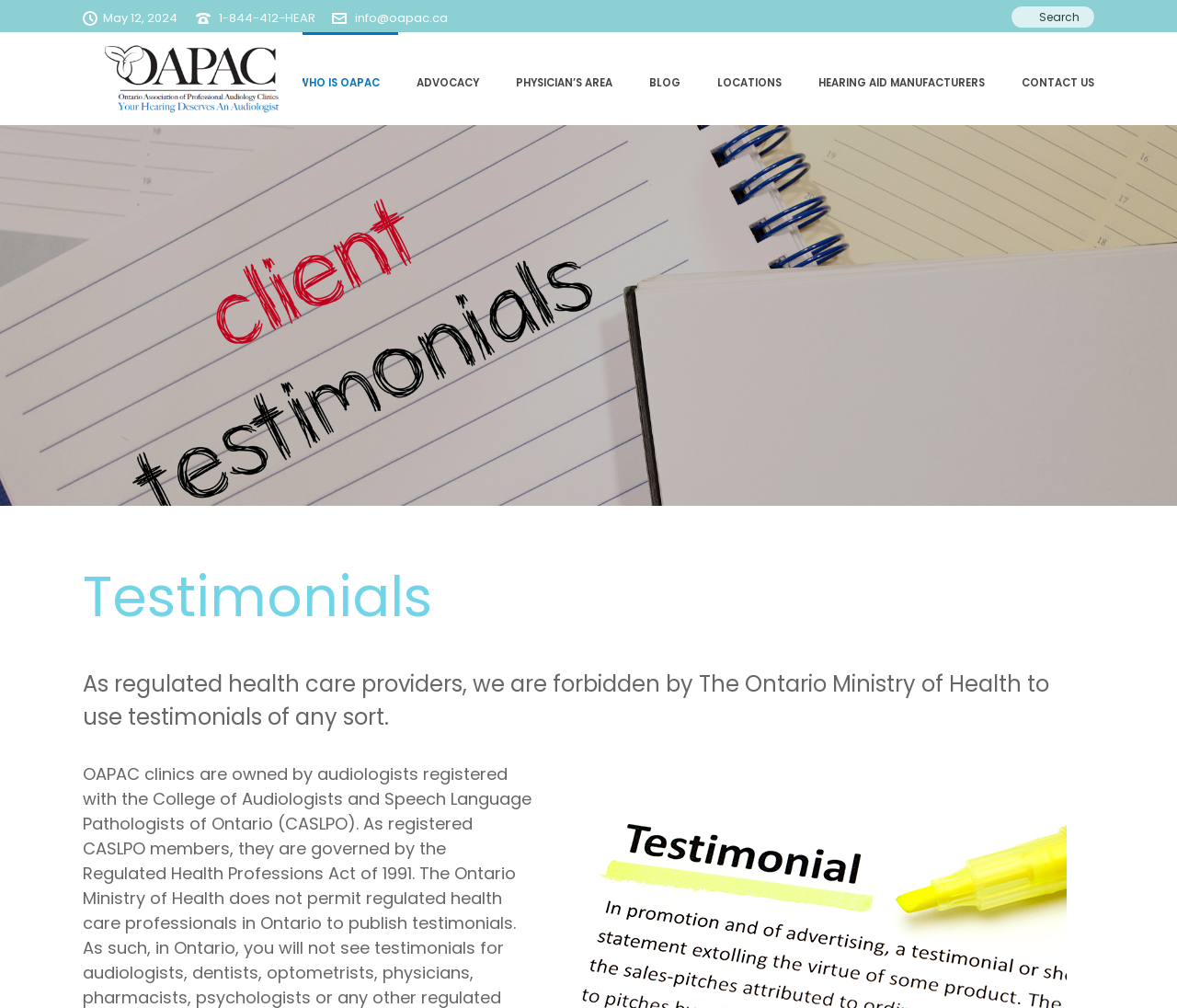Explain the webpage in detail, including its primary components.

The webpage is titled "Testimonials – OAPAC" and features a prominent heading "Testimonials" at the top center of the page. Below the heading, there is a paragraph of text explaining that as regulated health care providers, they are forbidden by The Ontario Ministry of Health to use testimonials of any sort.

At the top left of the page, there is an image, followed by a date "May 12, 2024" and another image. To the right of these elements, there are three more images, each accompanied by a link: "1-844-412-HEAR", "info@oapac.ca", and a third link without text.

In the top right corner, there is a search bar with a placeholder text "Search.." and a button to its right. Above the search bar, there is a row of navigation links: "HOME", "WHO IS OAPAC", "ADVOCACY", "PHYSICIAN’S AREA", "BLOG", "LOCATIONS", "HEARING AID MANUFACTURERS", and "CONTACT US". The "WHO IS OAPAC" link has a dropdown menu.

At the top center of the page, there is a logo image of "ONTARIO ASSOCIATION OF PROFESSIONAL AUDIOLOGY CLINICS".